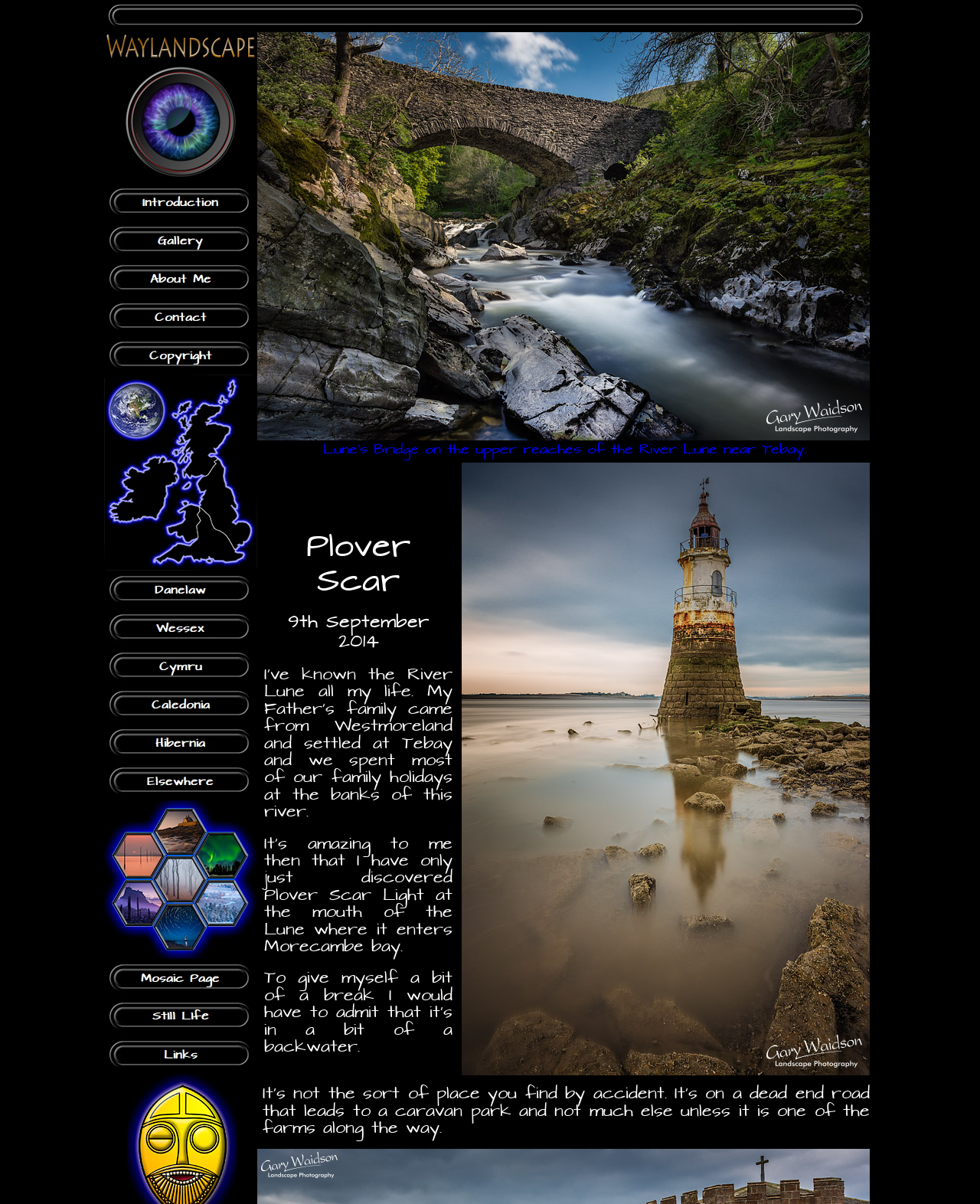What is the photographer's name?
Please give a detailed and thorough answer to the question, covering all relevant points.

The photographer's name is mentioned in the link 'Waylandscape. Fine Art Landscape Photography by Gary Waidson' and also in the image description 'Plover Scar Light - Fine Art Landscape Photography by Gary Waidson'.